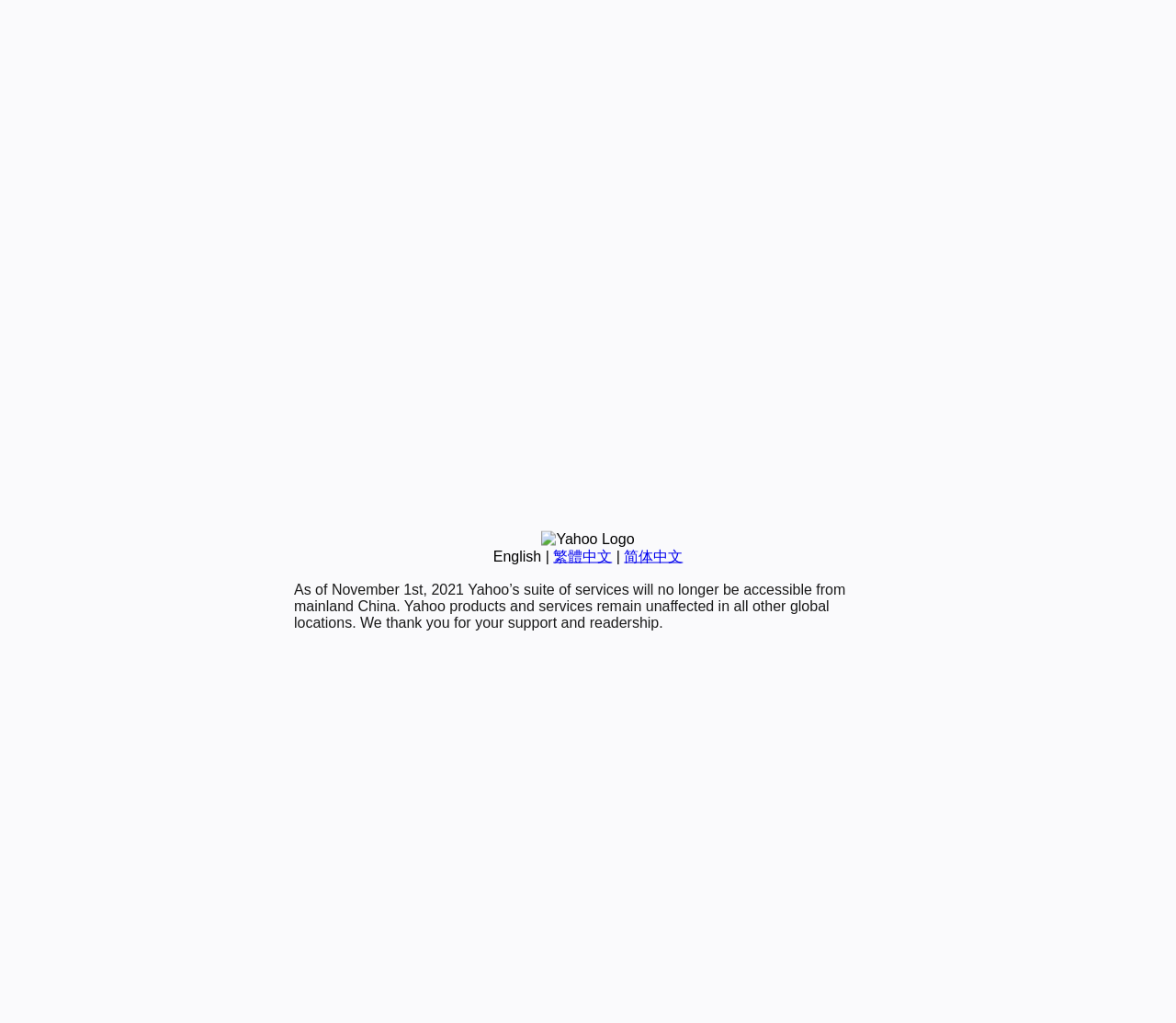Identify the bounding box for the UI element specified in this description: "简体中文". The coordinates must be four float numbers between 0 and 1, formatted as [left, top, right, bottom].

[0.531, 0.536, 0.581, 0.551]